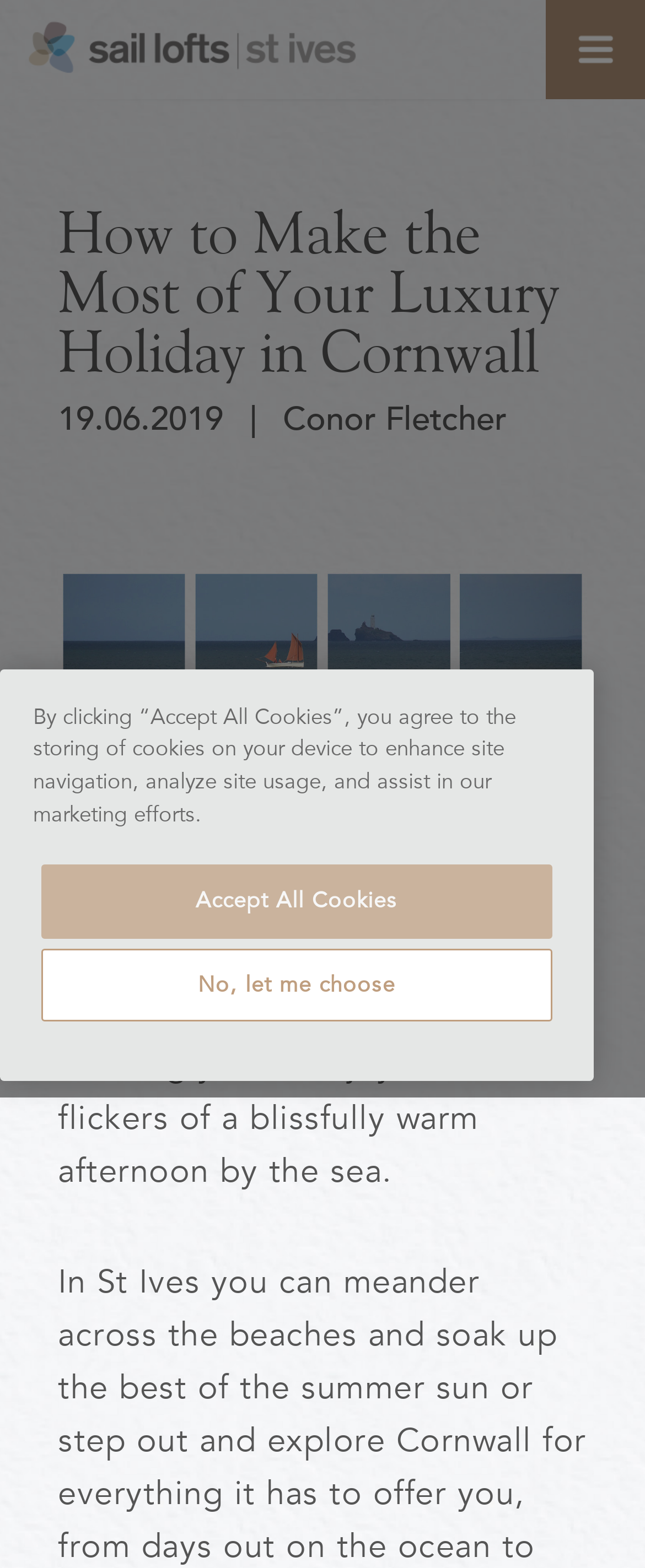Identify the bounding box for the UI element described as: "Sail Lofts | St Ives". Ensure the coordinates are four float numbers between 0 and 1, formatted as [left, top, right, bottom].

[0.0, 0.0, 0.615, 0.063]